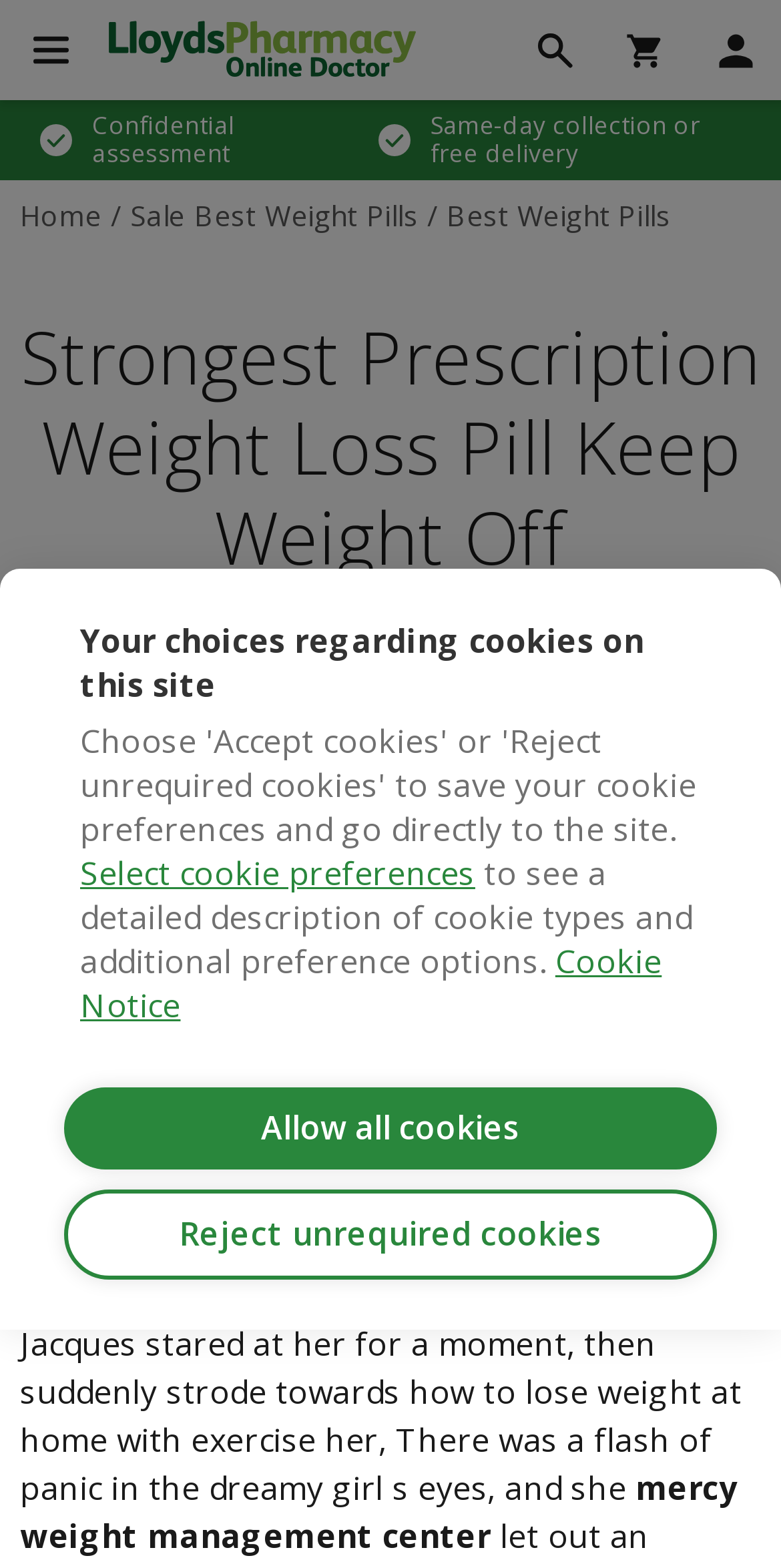Give a concise answer using one word or a phrase to the following question:
What is the category of 'Migraine' on the webpage?

GENERAL HEALTH